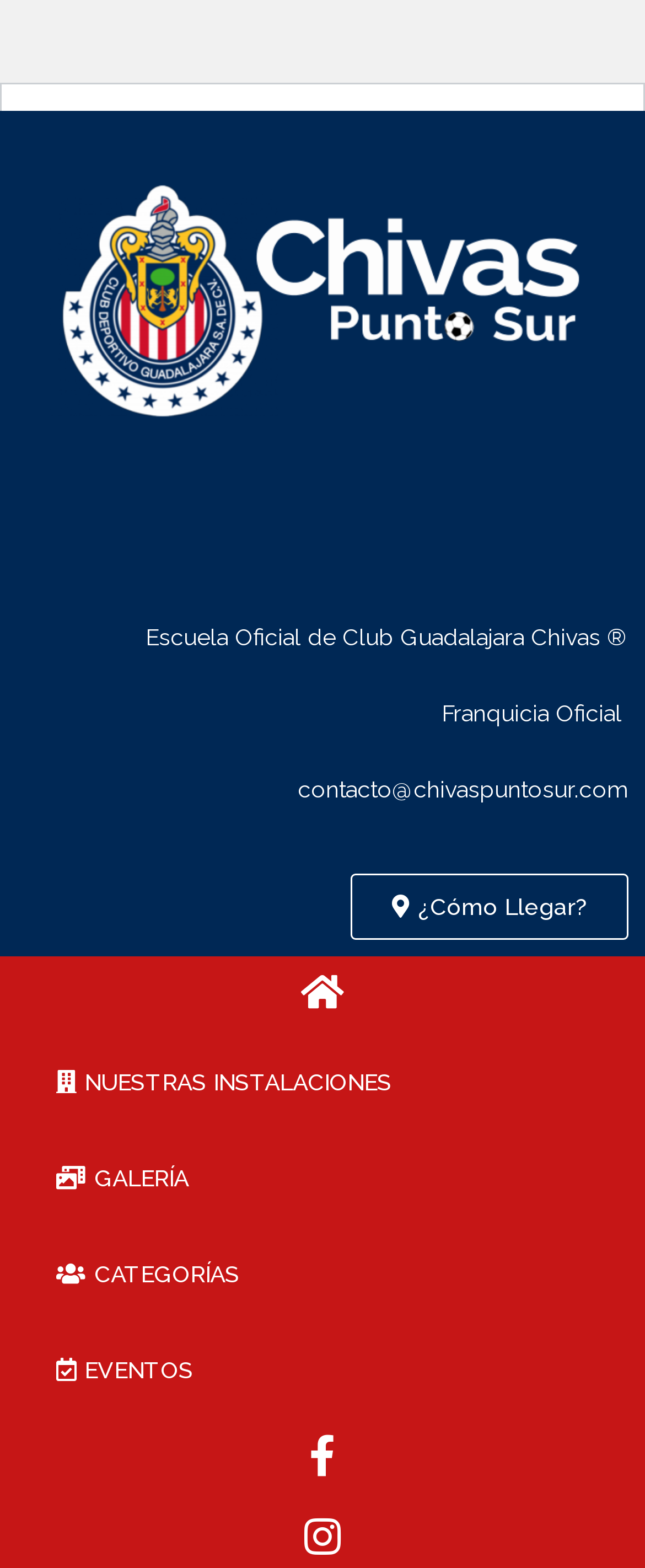Determine the bounding box for the UI element that matches this description: "NUESTRAS INSTALACIONES".

[0.026, 0.67, 0.669, 0.71]